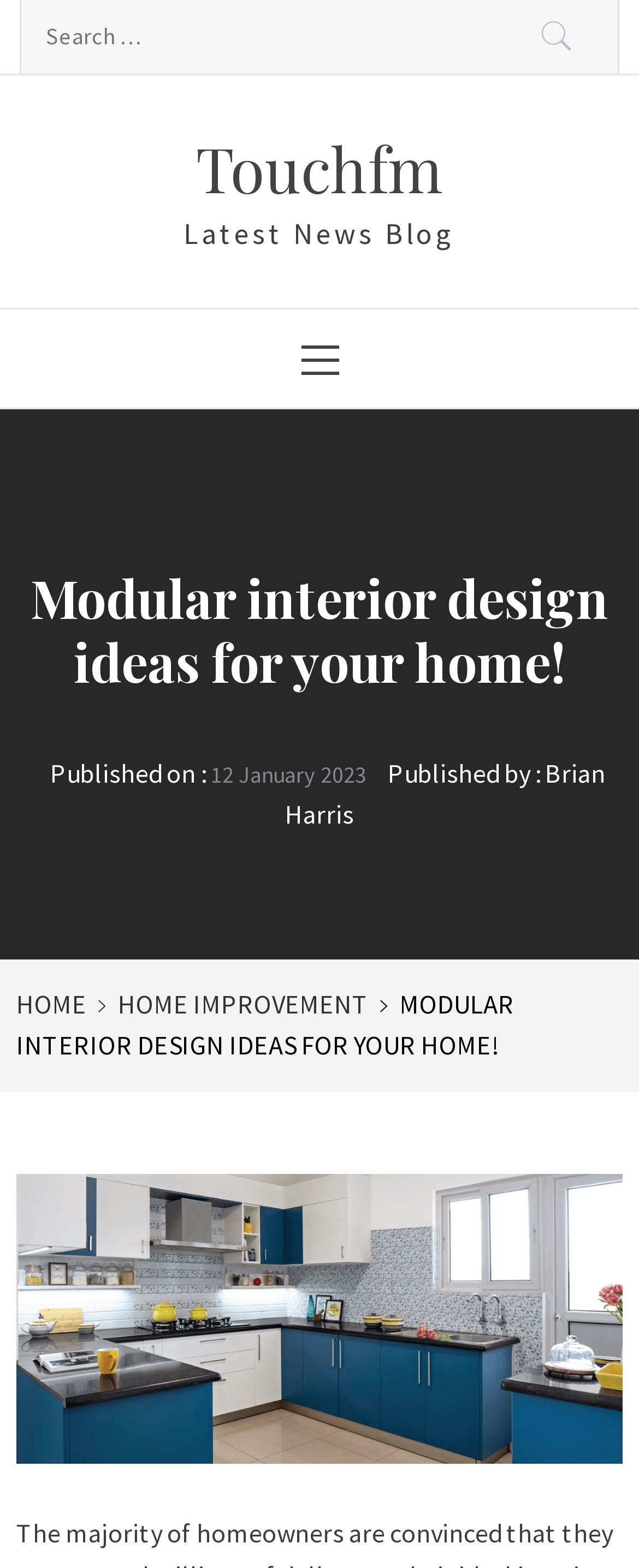Determine the bounding box coordinates of the clickable element necessary to fulfill the instruction: "Visit AutoBeta website". Provide the coordinates as four float numbers within the 0 to 1 range, i.e., [left, top, right, bottom].

None